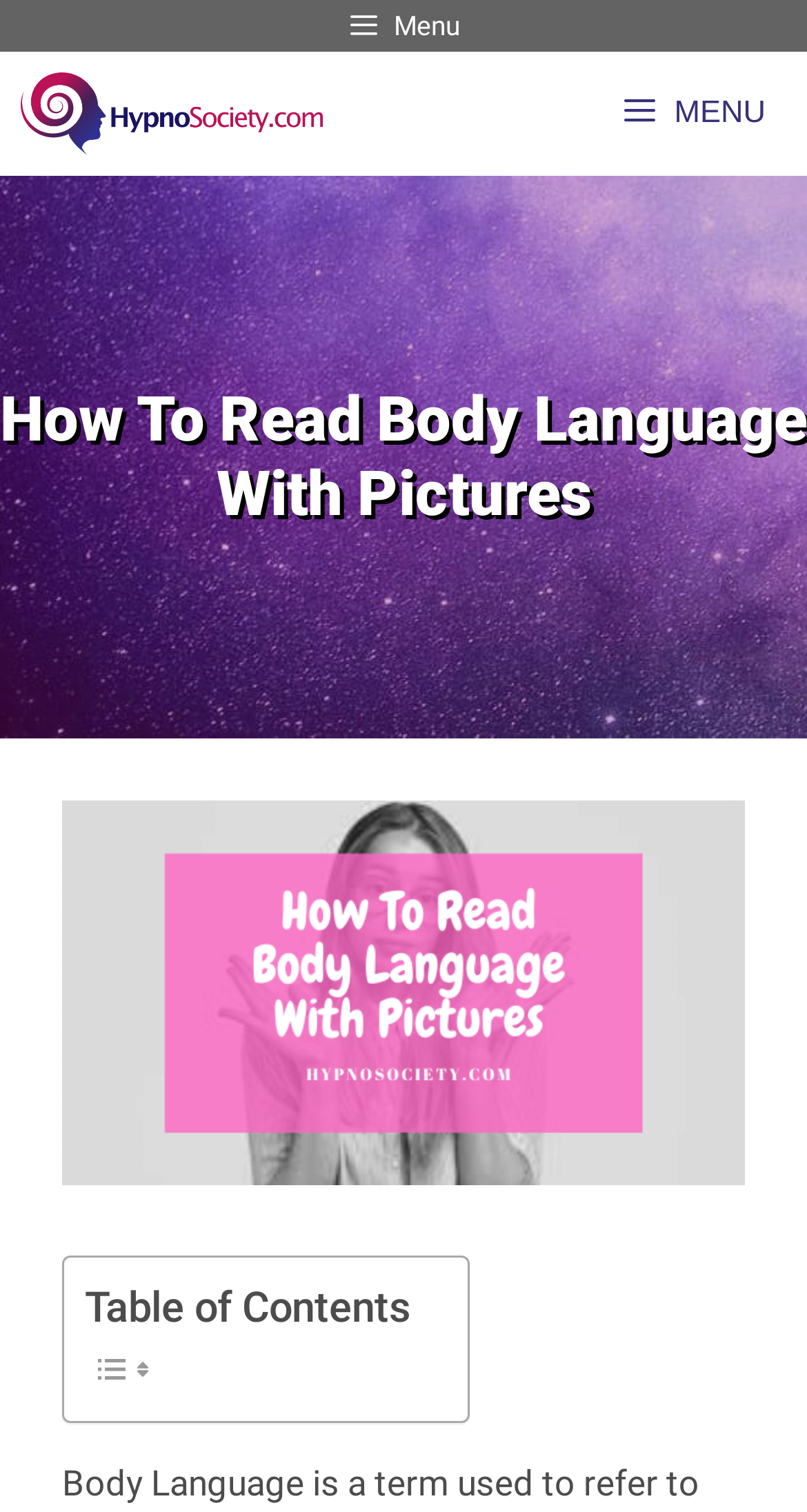What is the layout of the table of contents?
Answer the question with a single word or phrase, referring to the image.

Table